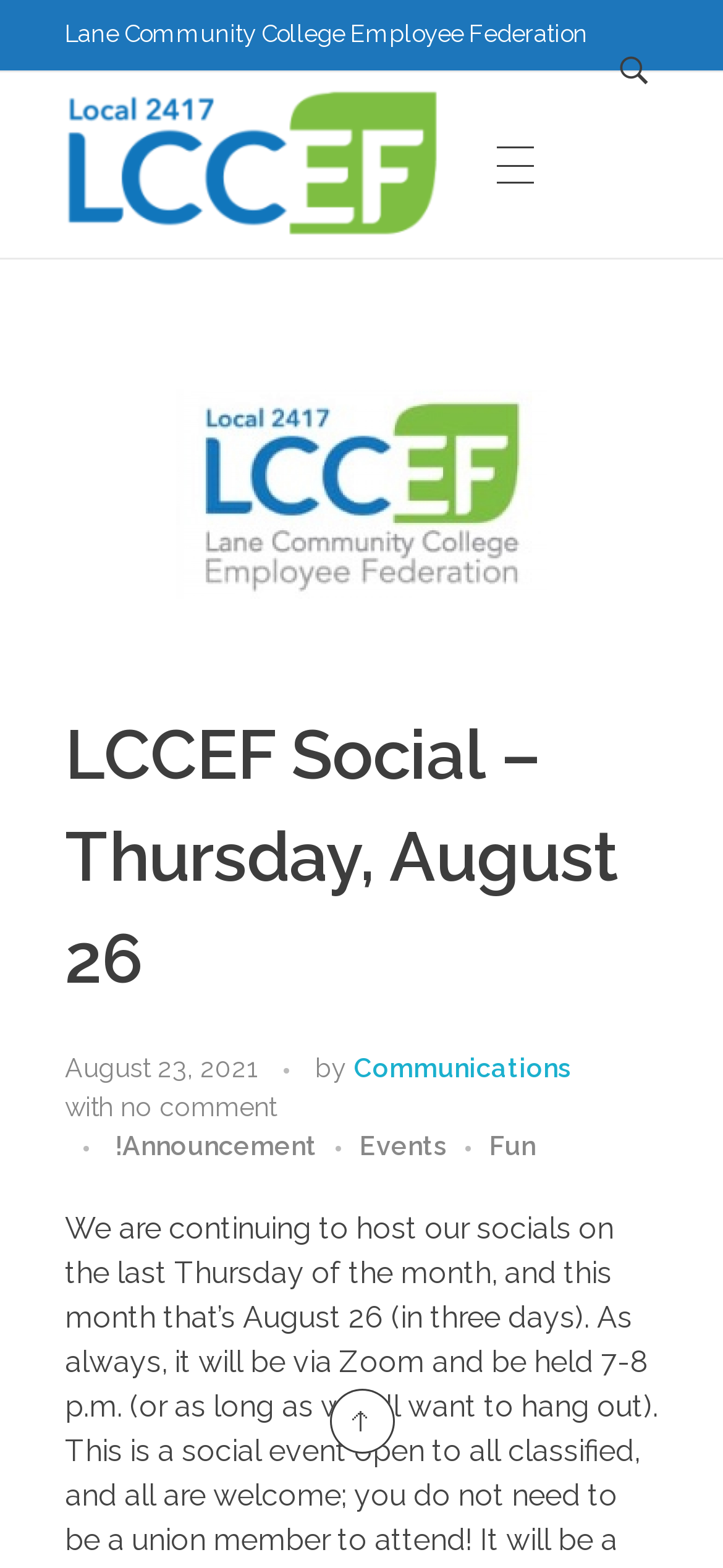Using the information from the screenshot, answer the following question thoroughly:
What is the date of the social event?

I found the answer by looking at the heading element with the text 'LCCEF Social – Thursday, August 26', which specifies the date of the social event.